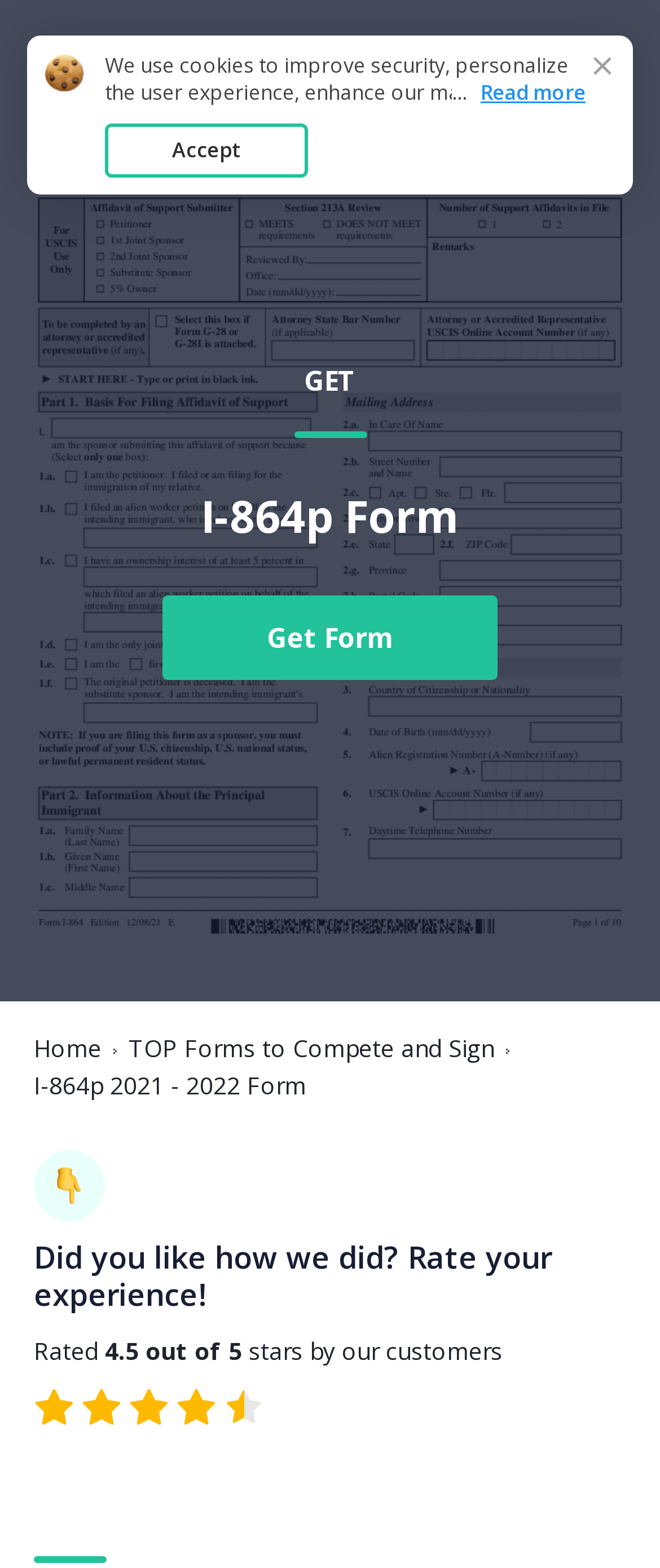Please respond to the question using a single word or phrase:
What is the name of the form?

I-864p Form